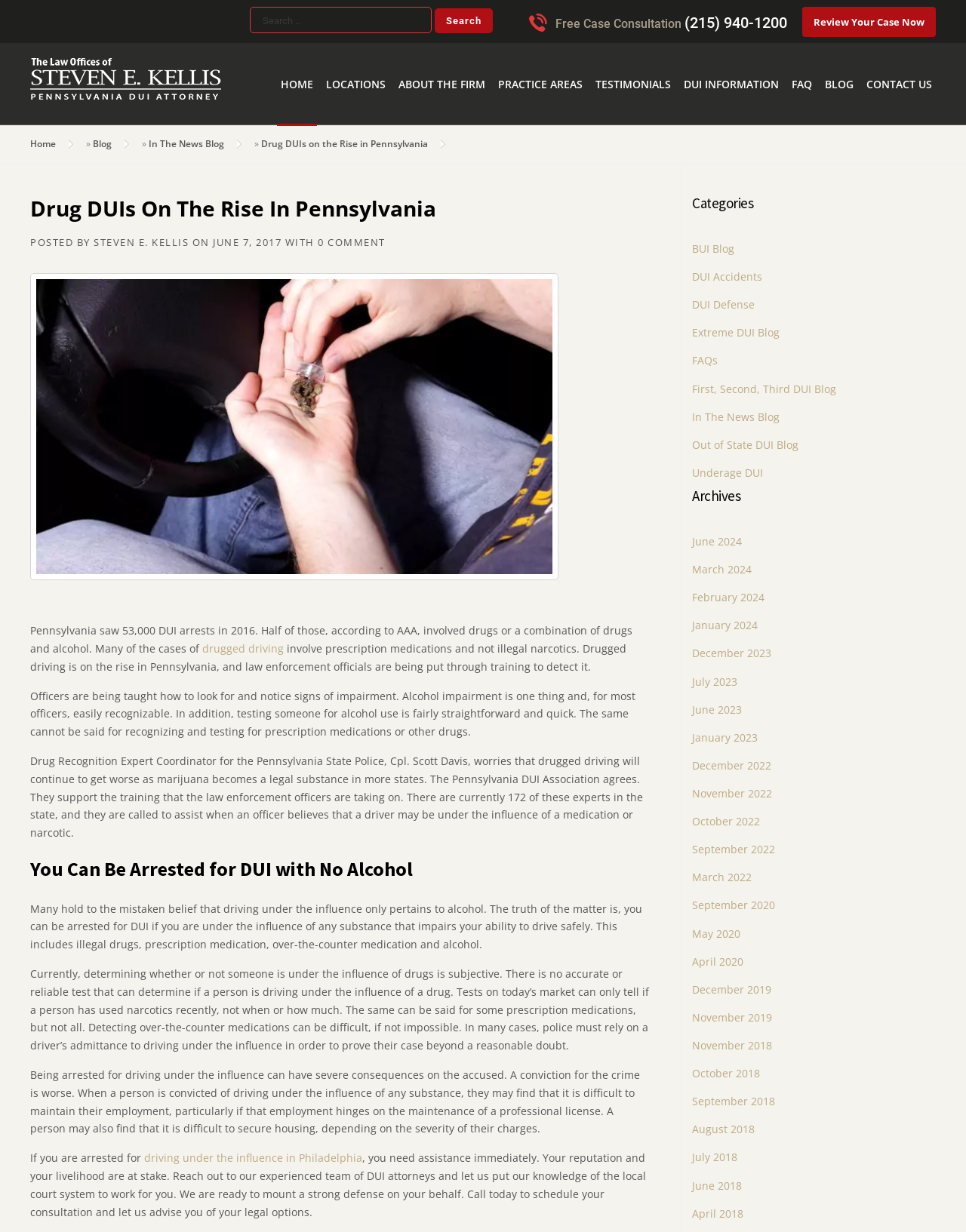Kindly determine the bounding box coordinates for the area that needs to be clicked to execute this instruction: "Call (215) 940-1200".

[0.709, 0.011, 0.815, 0.026]